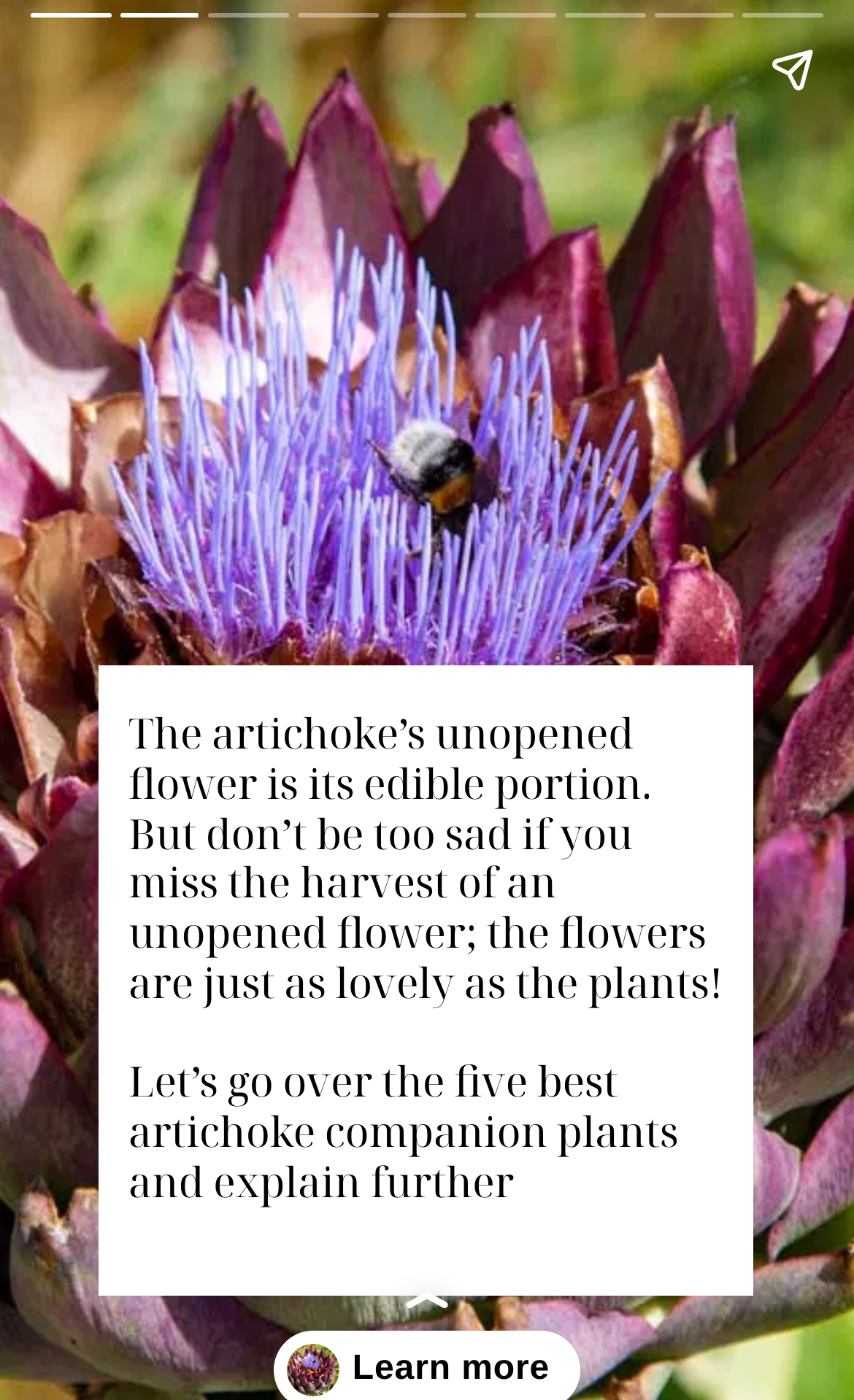Produce a meticulous description of the webpage.

The webpage is about artichoke companion plants, with a main heading "5 Best Artichoke Companion Plants" located near the top center of the page. Below the heading, there is a list of five companion plants: Sweet Alyssum, Yarrow, Thyme, Marigolds, and Yarrow again, which is displayed in a vertical column. 

To the right of the list, there is an image with a scribbled underline, and within this image, there is a smaller image located at the bottom right corner. 

At the very top of the page, there is a horizontal section that spans the entire width, containing a share button at the top right corner. 

At the bottom of the page, there are three buttons: "Previous page" at the bottom left, "Next page" at the bottom right, and a horizontal separator line in between them.